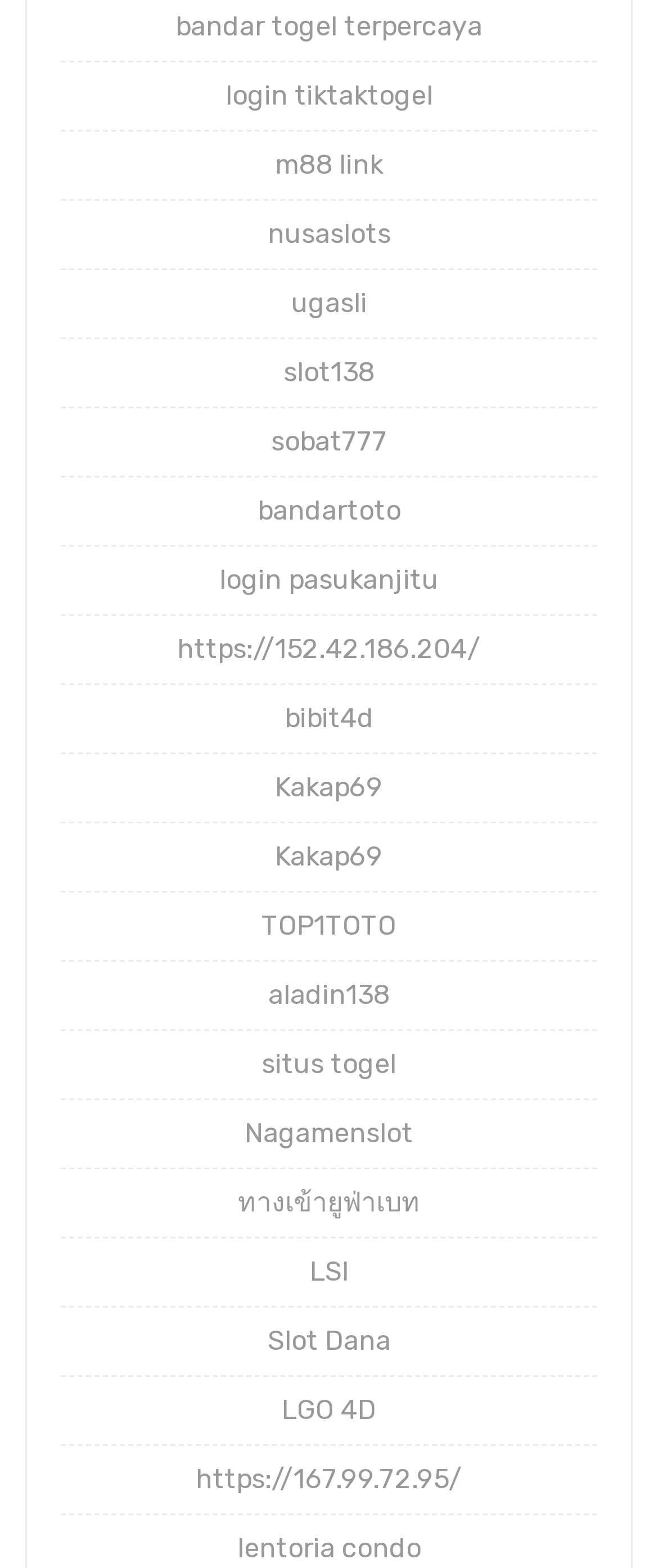Find the bounding box coordinates for the area you need to click to carry out the instruction: "access nusaslots website". The coordinates should be four float numbers between 0 and 1, indicated as [left, top, right, bottom].

[0.406, 0.139, 0.594, 0.159]